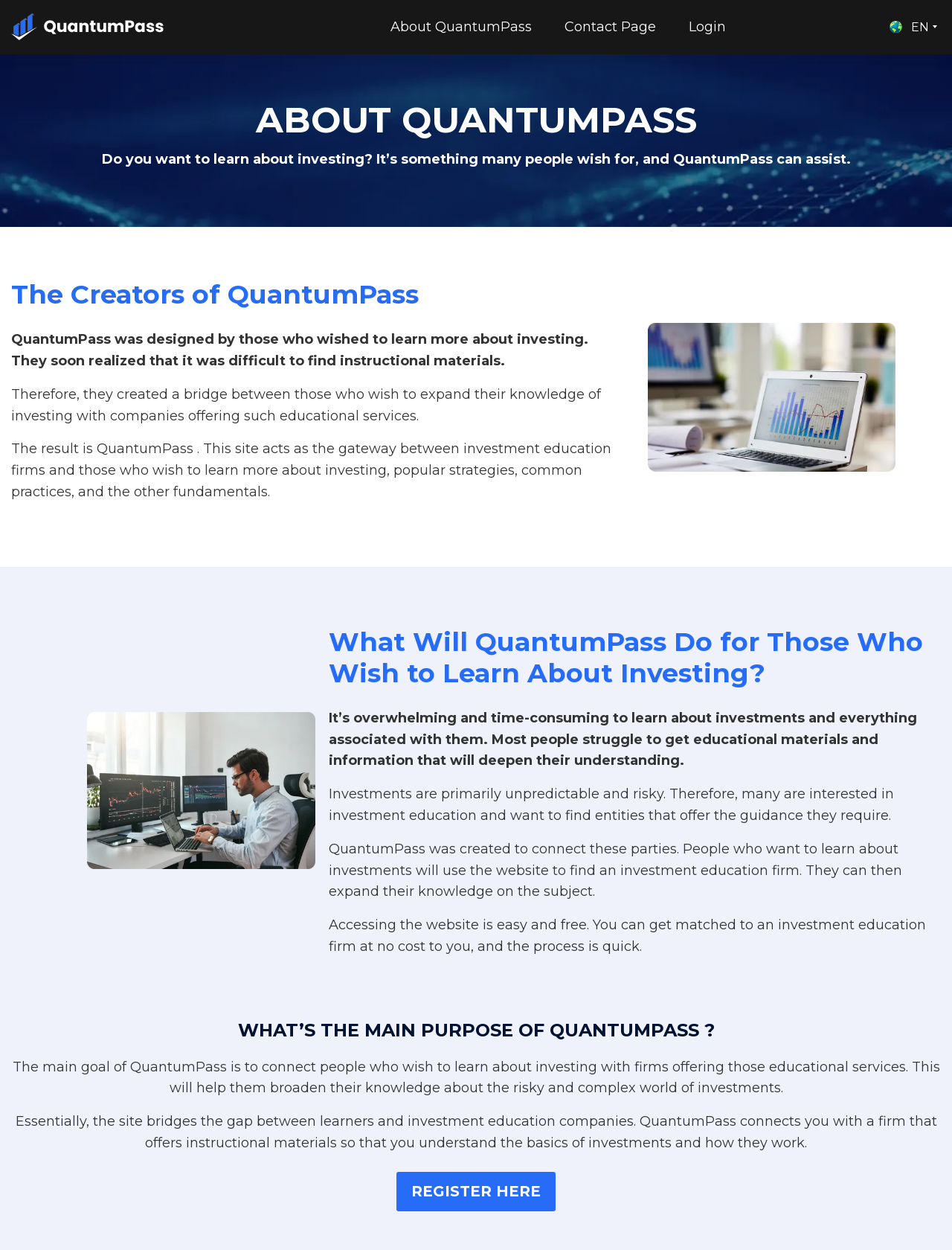Describe all the visual and textual components of the webpage comprehensively.

The webpage is about QuantumPass, a platform that connects individuals who want to learn about investing with companies offering educational services. At the top left corner, there is a QuantumPass logo, which is an image linked to the website's homepage. Next to it, there are three links: "About QuantumPass", "Contact Page", and "Login", which are aligned horizontally.

Below the logo and links, there is a heading "ABOUT QUANTUMPASS" in a prominent font size. The text that follows explains the purpose of QuantumPass, stating that it was created by professionals who wanted to help others learn about investments.

The next section is titled "The Creators of QuantumPass", which describes how the founders of QuantumPass realized the difficulty of finding instructional materials for investing and decided to create a platform to bridge the gap between learners and investment education companies.

Further down, there is a section titled "What Will QuantumPass Do for Those Who Wish to Learn About Investing?", which explains the challenges of learning about investments and how QuantumPass can help individuals find educational resources. This section is divided into four paragraphs, each describing the benefits of using QuantumPass.

The final section is titled "WHAT’S THE MAIN PURPOSE OF QUANTUMPASS?", which reiterates the platform's goal of connecting individuals with investment education firms. There are two paragraphs of text explaining the purpose of QuantumPass, followed by a "REGISTER HERE" link at the bottom right corner of the page.

Throughout the webpage, there are no images other than the QuantumPass logo. The layout is clean, with headings and paragraphs organized in a logical and easy-to-follow manner.